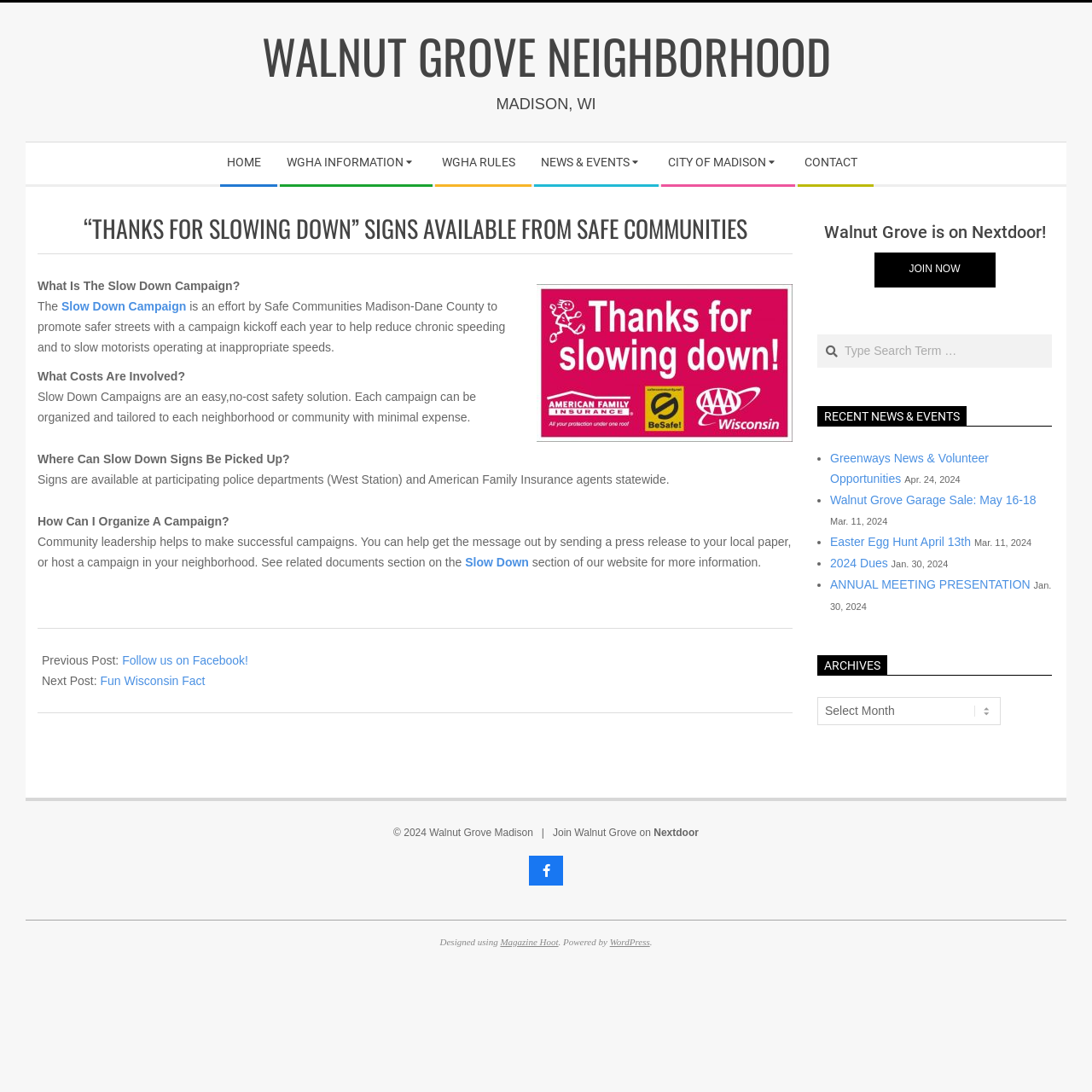What is the latest news and event?
Please respond to the question with a detailed and informative answer.

I found the answer by looking at the recent news and events section, where it lists several news and events, and the latest one is 'Easter Egg Hunt April 13th'.